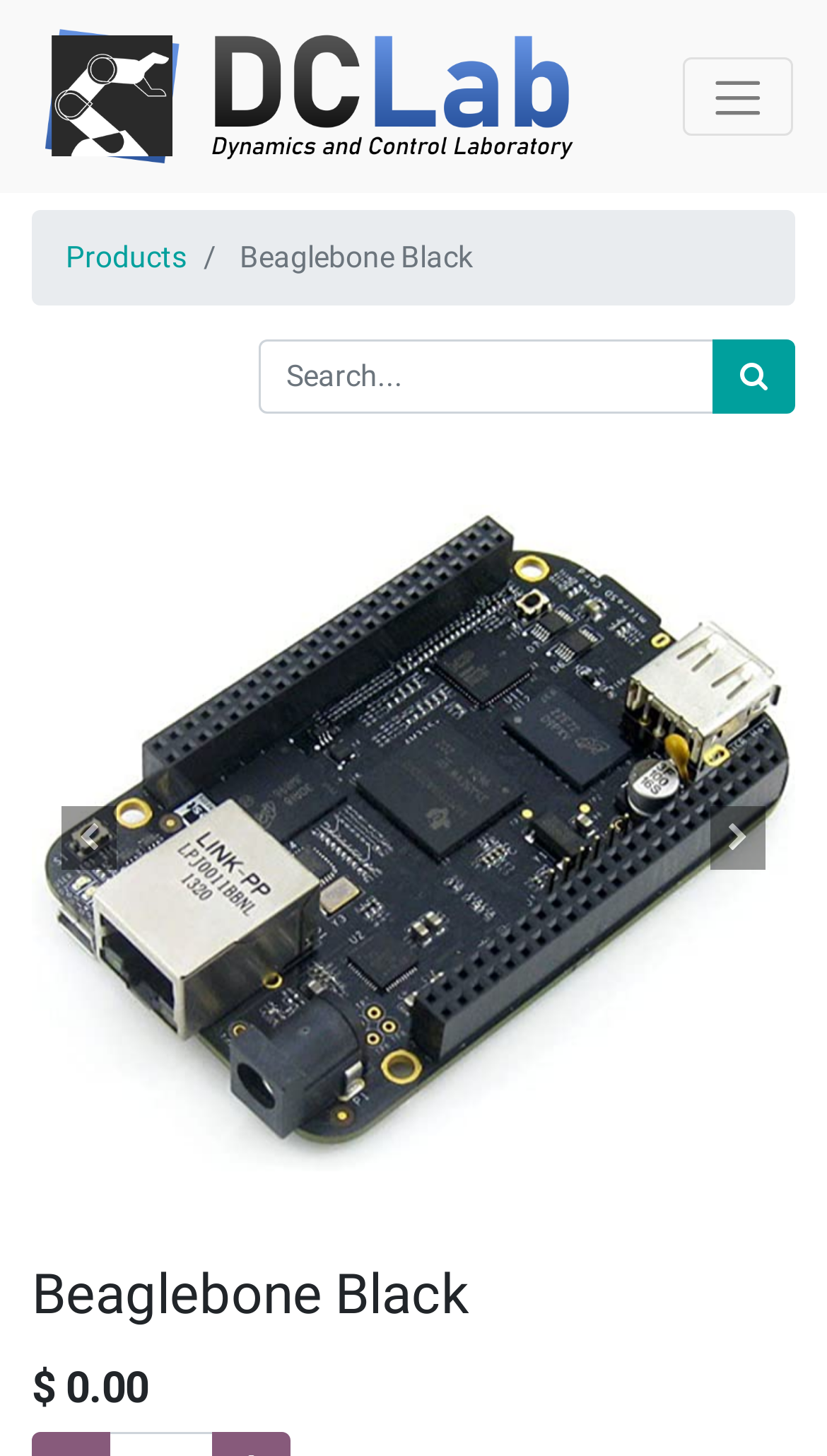Construct a comprehensive description capturing every detail on the webpage.

The webpage is about BeagleBone Black, a low-cost development platform for developers and hobbyists. At the top left corner, there is a logo of DCLab, which is an image with a link to the DCLab website. To the right of the logo, there is a button with no text. 

Below the logo, there is a navigation menu with a "Products" link. Next to the "Products" link, the title "Beaglebone Black" is displayed prominently. A search bar is located to the right of the title, consisting of a text box with a placeholder text "Search..." and a "Search" button.

At the bottom of the page, there are two headings. The first heading is "Beaglebone Black", which is likely a main title or a summary of the page's content. The second heading is a price tag, "$0.00", which suggests that the BeagleBone Black platform is free or has a zero-cost option.